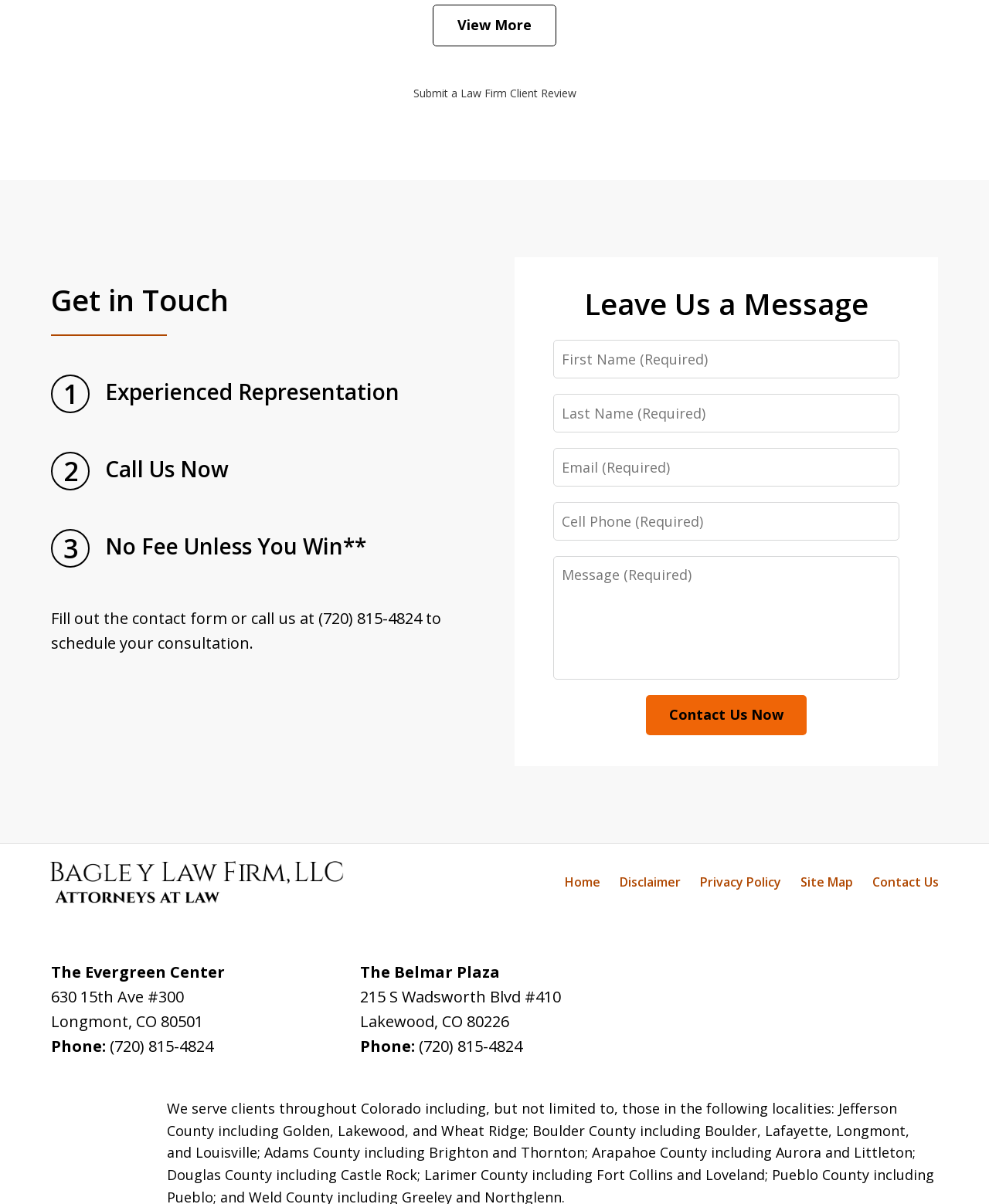Locate the coordinates of the bounding box for the clickable region that fulfills this instruction: "View 'Documentation'".

None